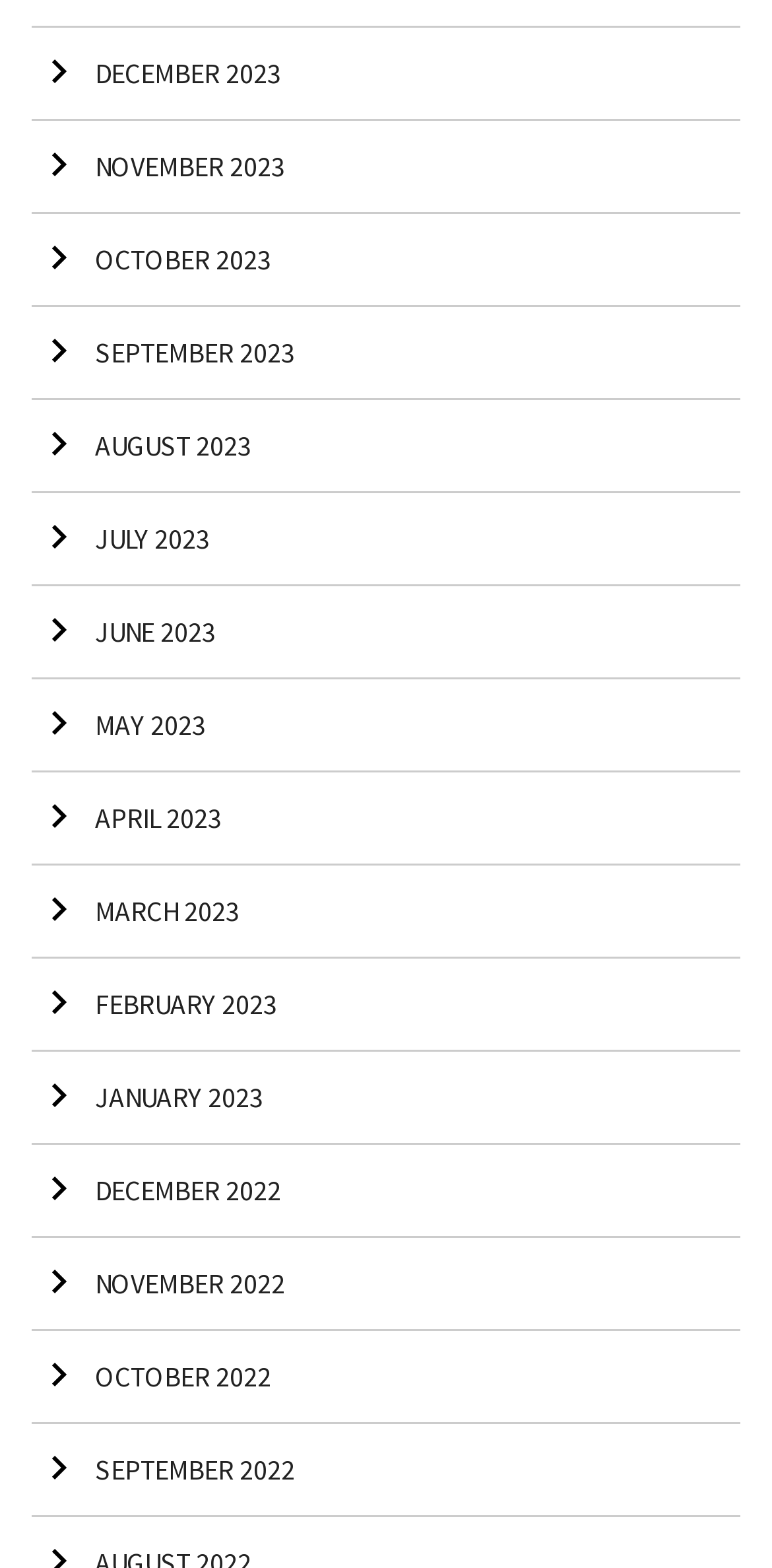Identify the bounding box coordinates of the clickable section necessary to follow the following instruction: "View November 2022". The coordinates should be presented as four float numbers from 0 to 1, i.e., [left, top, right, bottom].

[0.041, 0.79, 0.959, 0.849]